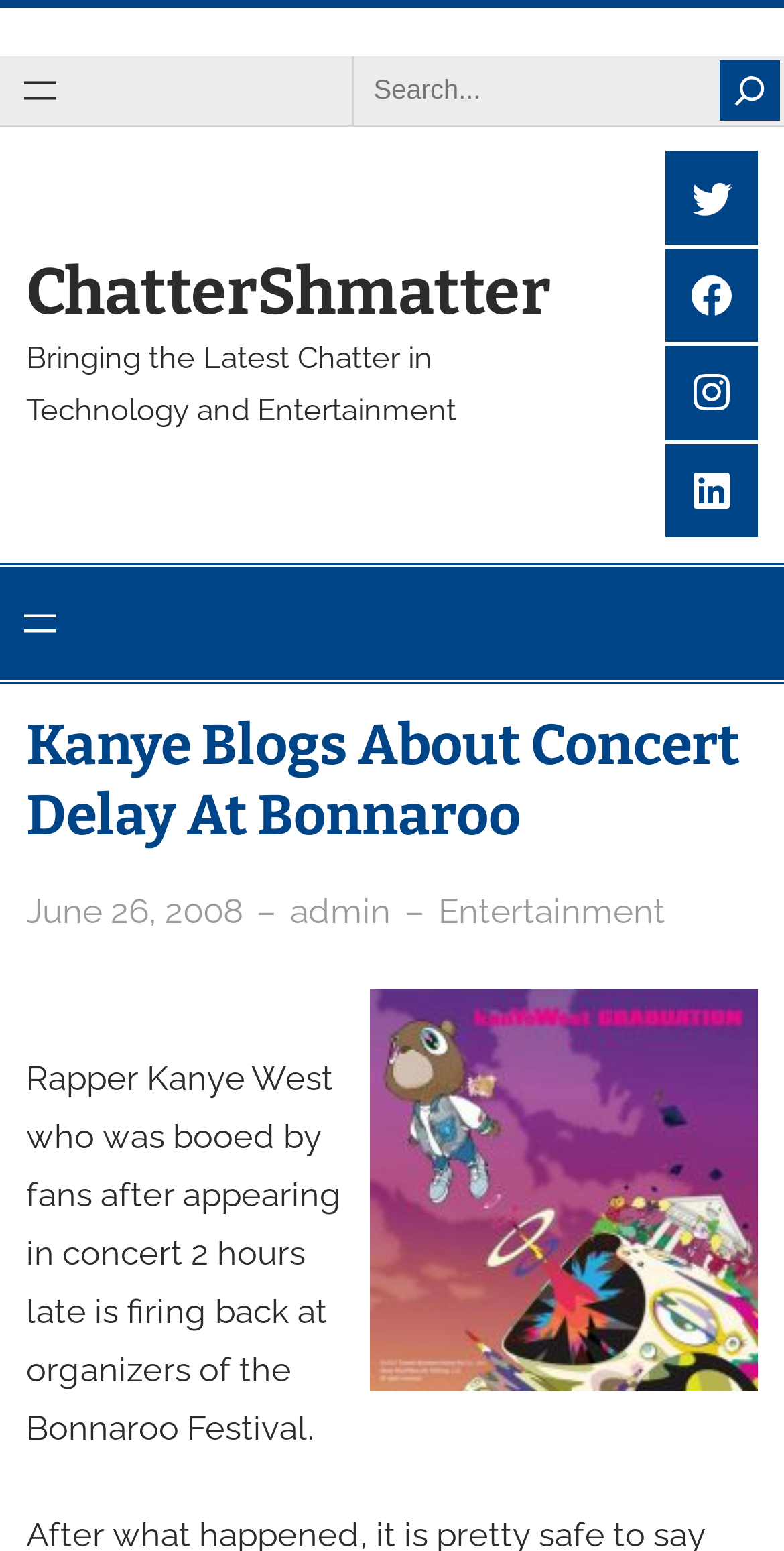What is the date of the article?
Answer briefly with a single word or phrase based on the image.

June 26, 2008